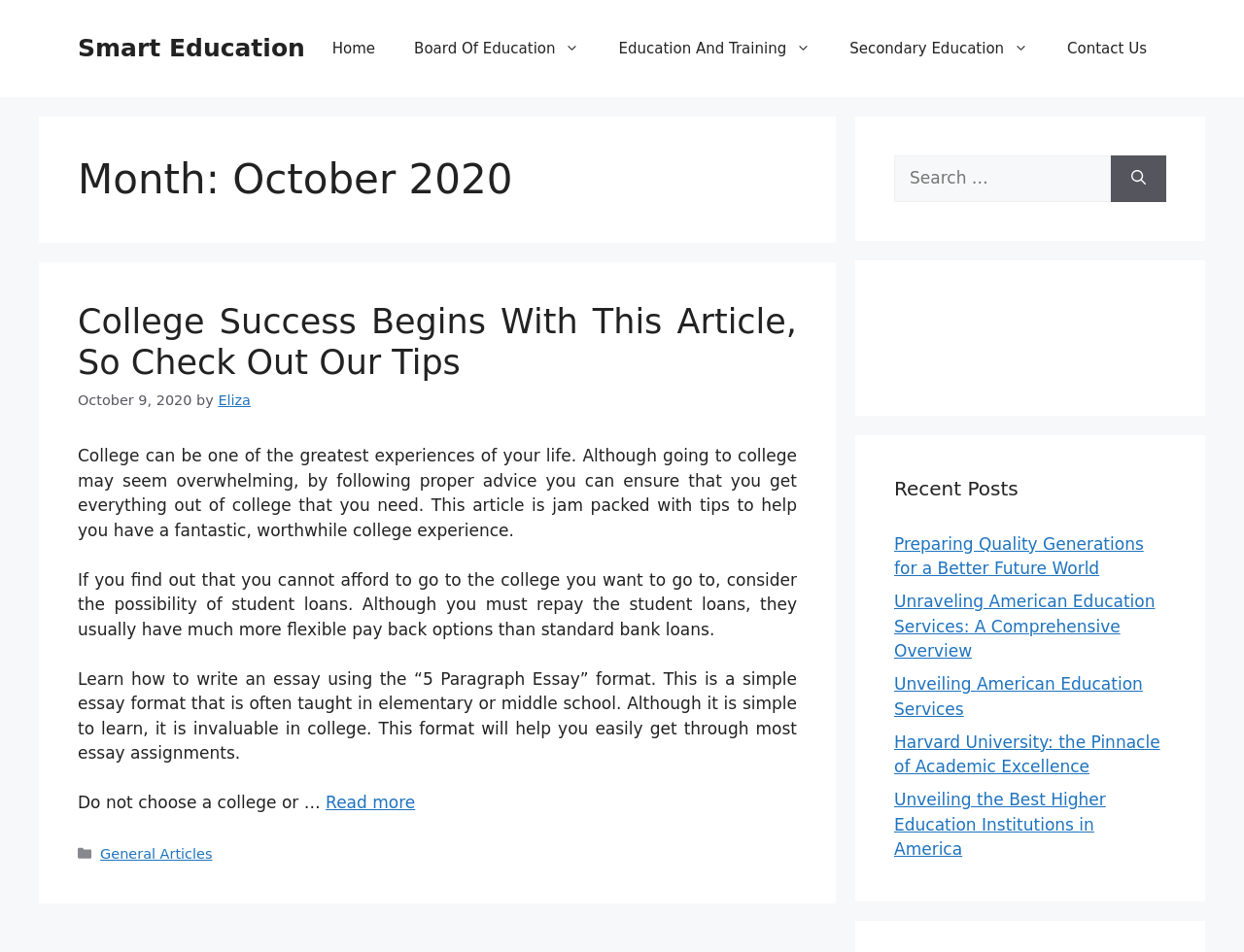Could you provide the bounding box coordinates for the portion of the screen to click to complete this instruction: "Search for a keyword"?

[0.719, 0.163, 0.893, 0.212]